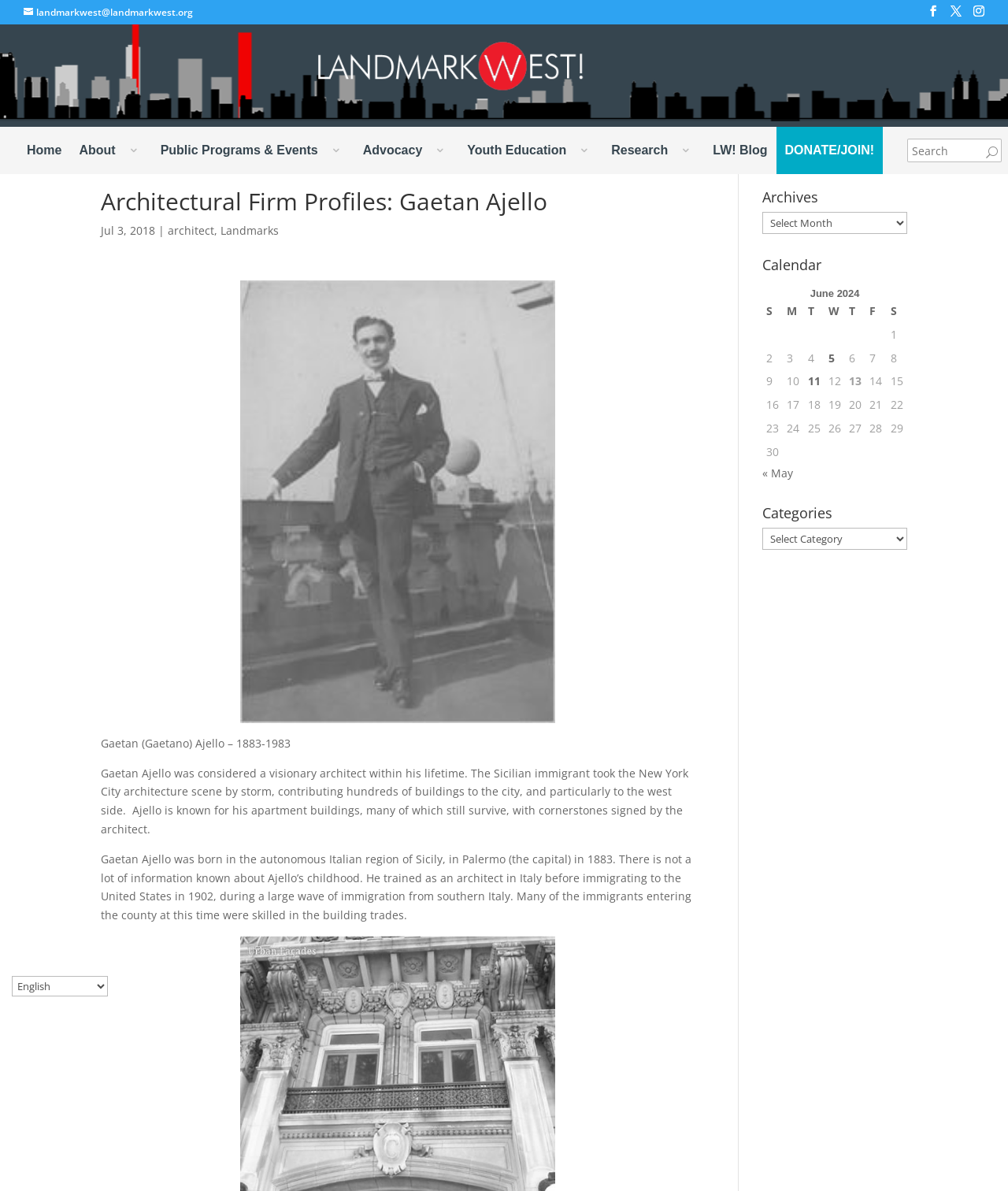Using the element description parent_node: Search name="s" placeholder="Search", predict the bounding box coordinates for the UI element. Provide the coordinates in (top-left x, top-left y, bottom-right x, bottom-right y) format with values ranging from 0 to 1.

[0.9, 0.116, 0.994, 0.136]